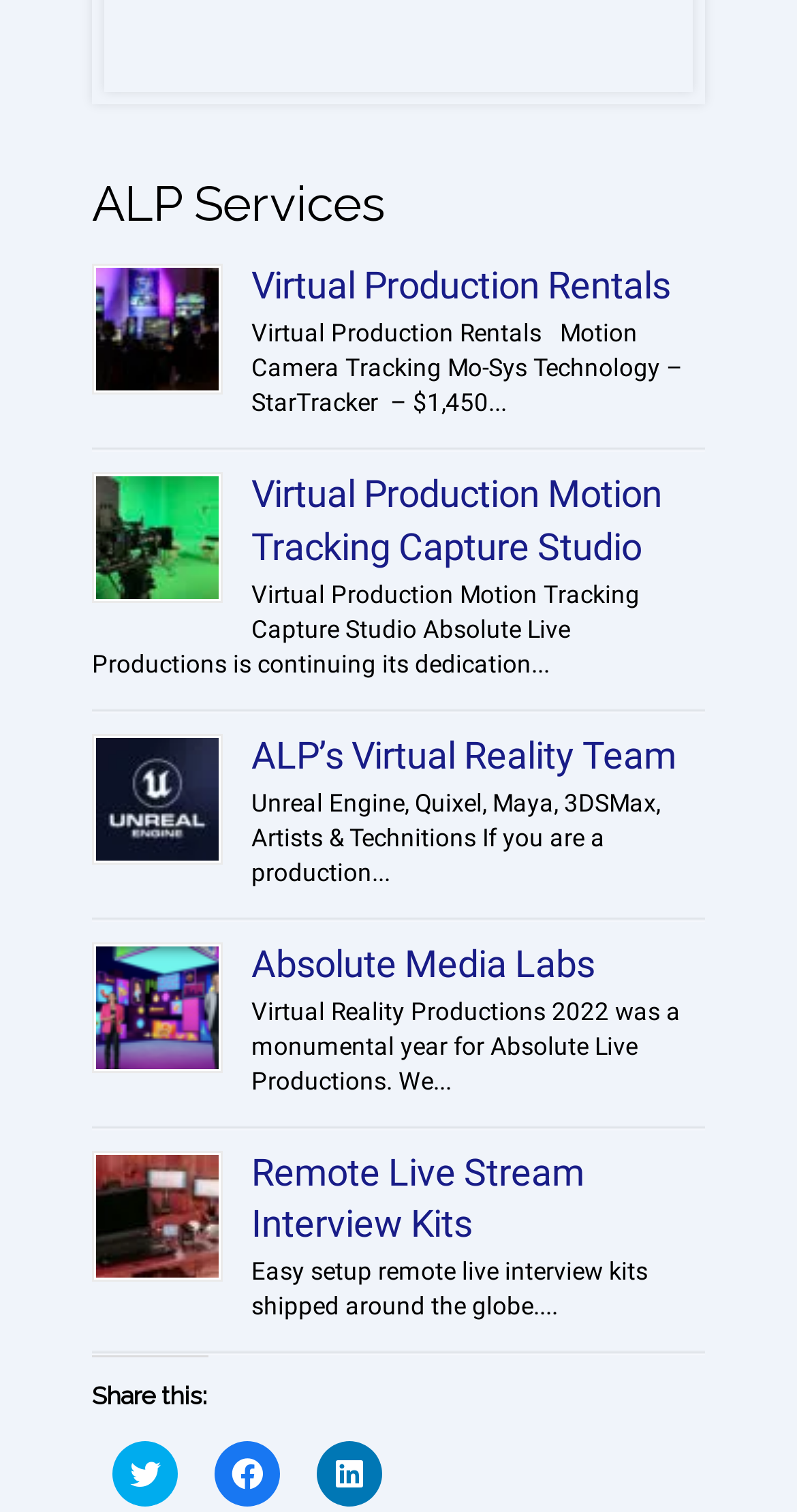Determine the bounding box coordinates of the clickable element to achieve the following action: 'Click on Virtual Production Rentals'. Provide the coordinates as four float values between 0 and 1, formatted as [left, top, right, bottom].

[0.121, 0.177, 0.274, 0.259]